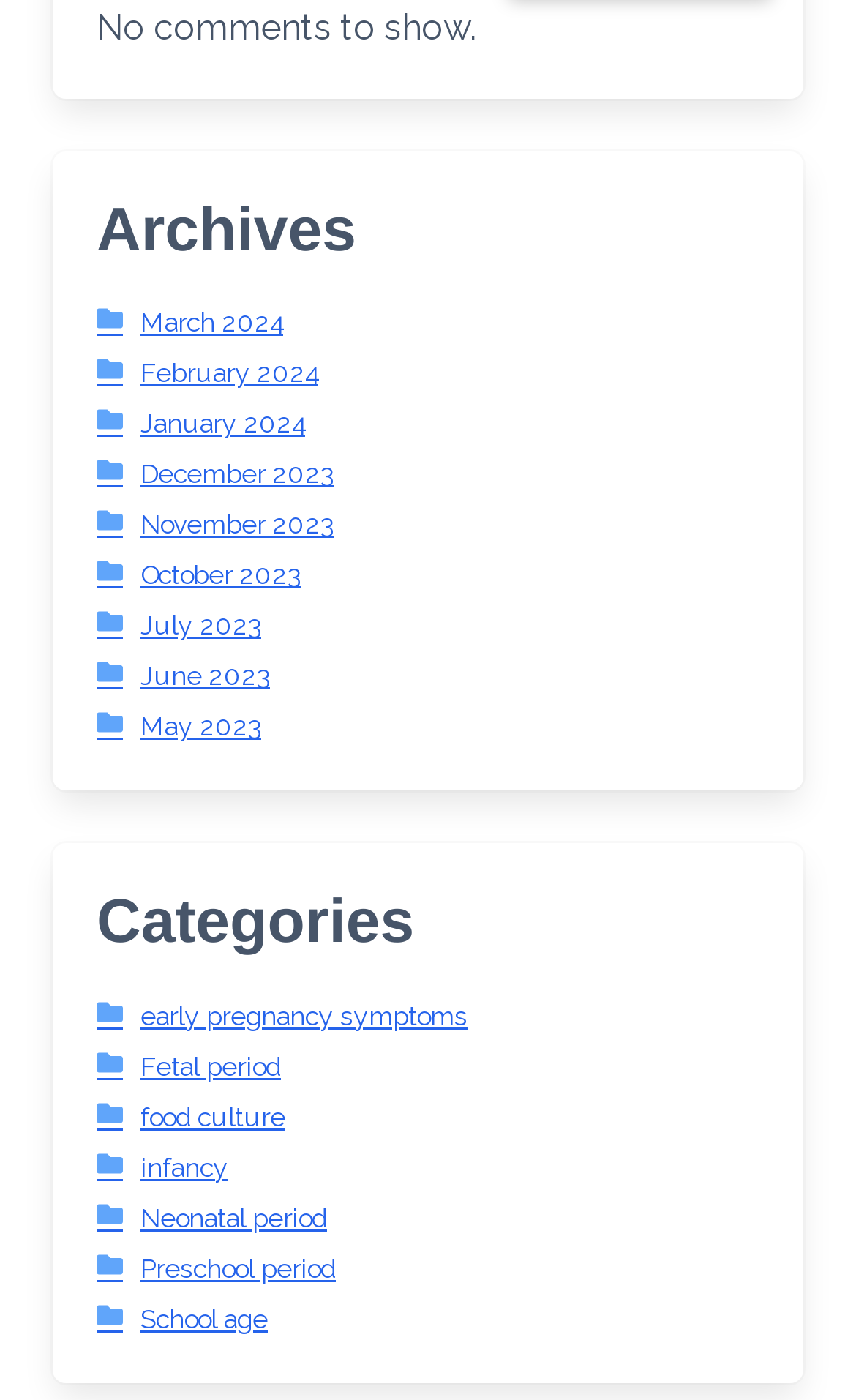Determine the bounding box coordinates of the area to click in order to meet this instruction: "Check categories for Neonatal period".

[0.113, 0.859, 0.382, 0.881]